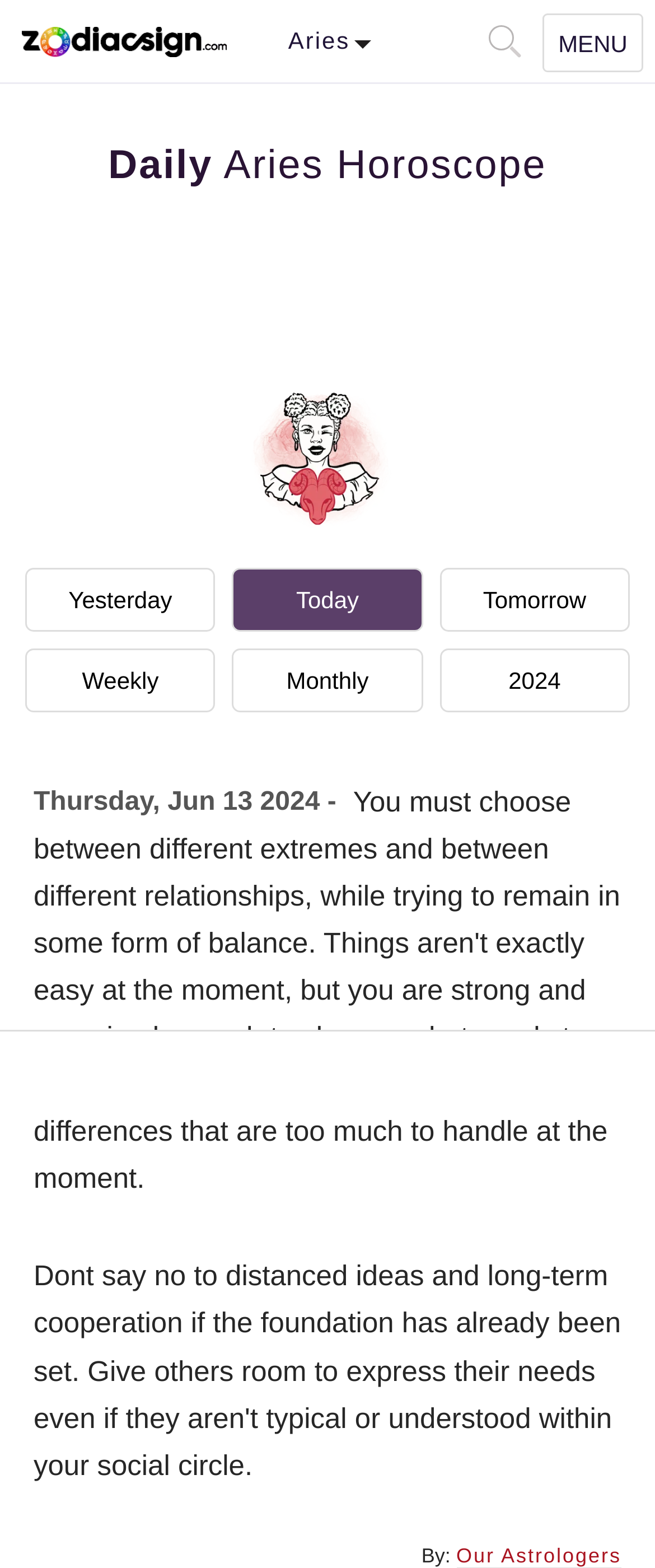Identify the main title of the webpage and generate its text content.

Daily Aries Horoscope